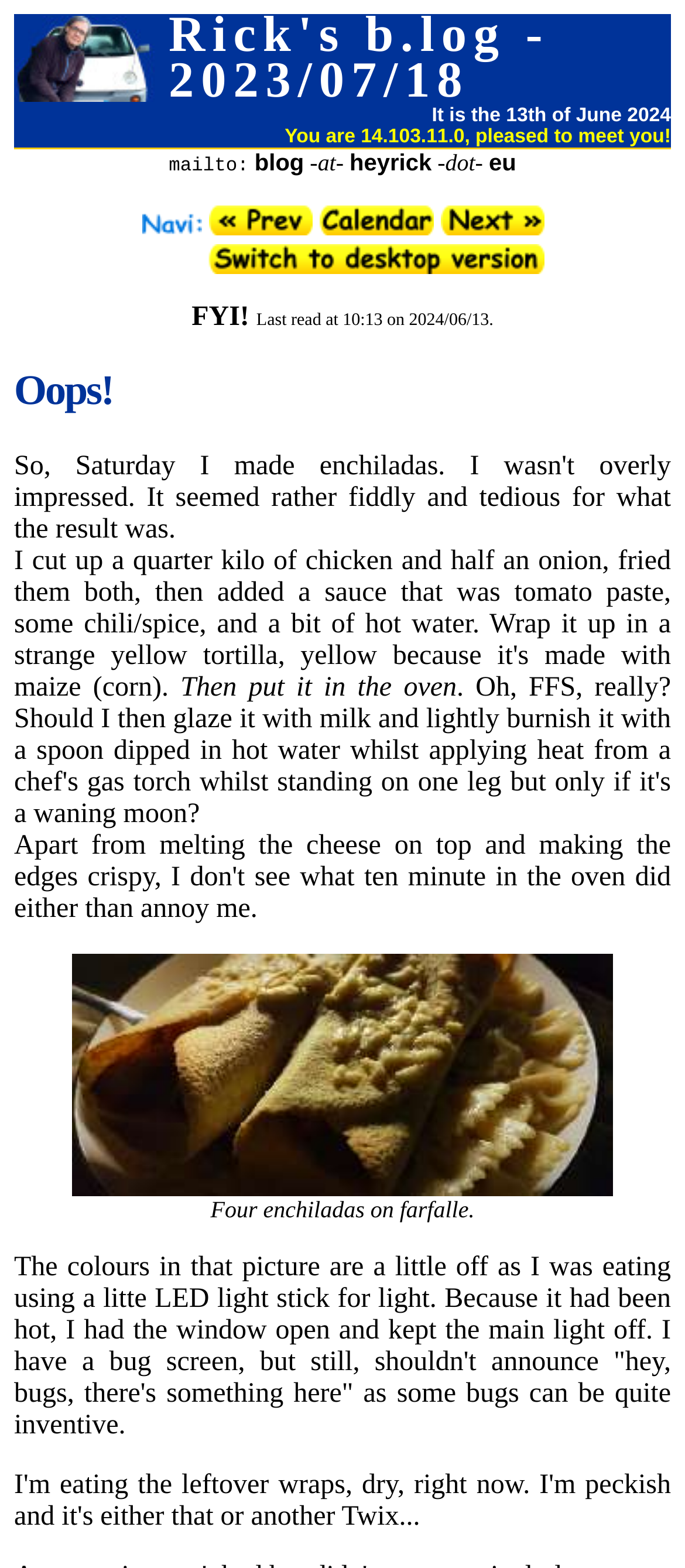Give a comprehensive overview of the webpage, including key elements.

This webpage is a blog entry from Rick's b.log, dated 2023/07/18. At the top, there is a heading with the title "Rick's b.log - 2023/07/18". Below the title, there is a paragraph of text that reads "It is the 13th of June 2024 You are 14.103.11.0, pleased to meet you!". 

On the right side of the page, there is a section with contact information, including a "mailto" link, followed by the text "blog", then "-at-", then "heyrick", then "-dot-", and finally "eu". 

Below the contact information, there are three links: "Previous entry", "Display calendar", and "Next entry", each accompanied by an image. Further down, there is another link, "Switch to desktop version", also accompanied by an image. 

The main content of the blog entry starts with a heading that reads "Oops!". The text that follows describes a situation where the author was eating and using a small LED light stick for lighting, which affected the colors in a picture. The picture, which shows four enchiladas on farfalle, is displayed below the text. There is a caption below the image that explains the unusual lighting in the picture.